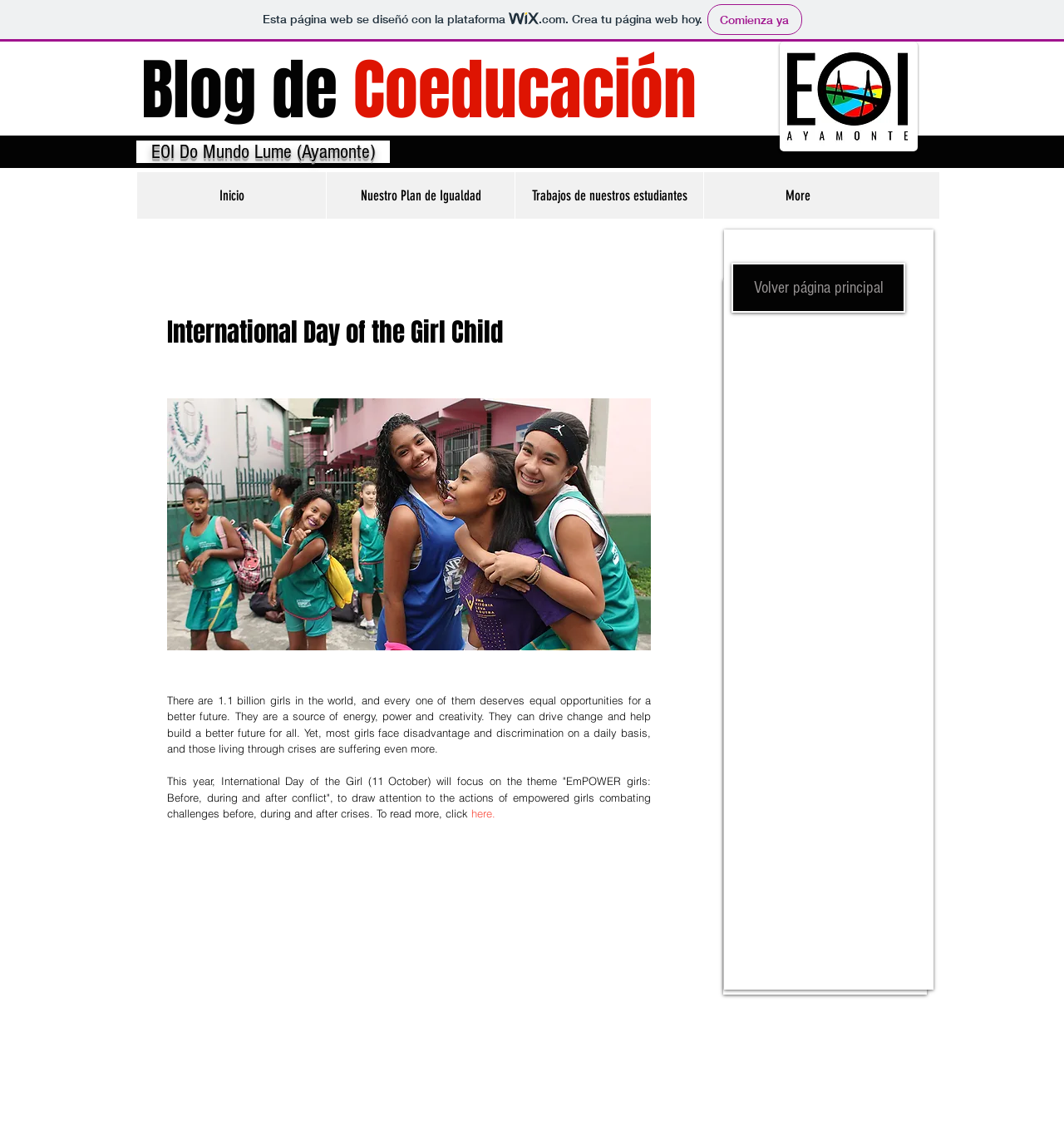What is the name of the blog?
Carefully examine the image and provide a detailed answer to the question.

The name of the blog is 'Blog de Coeducación', which is mentioned in the heading element with the text 'Blog de Coeducación'.